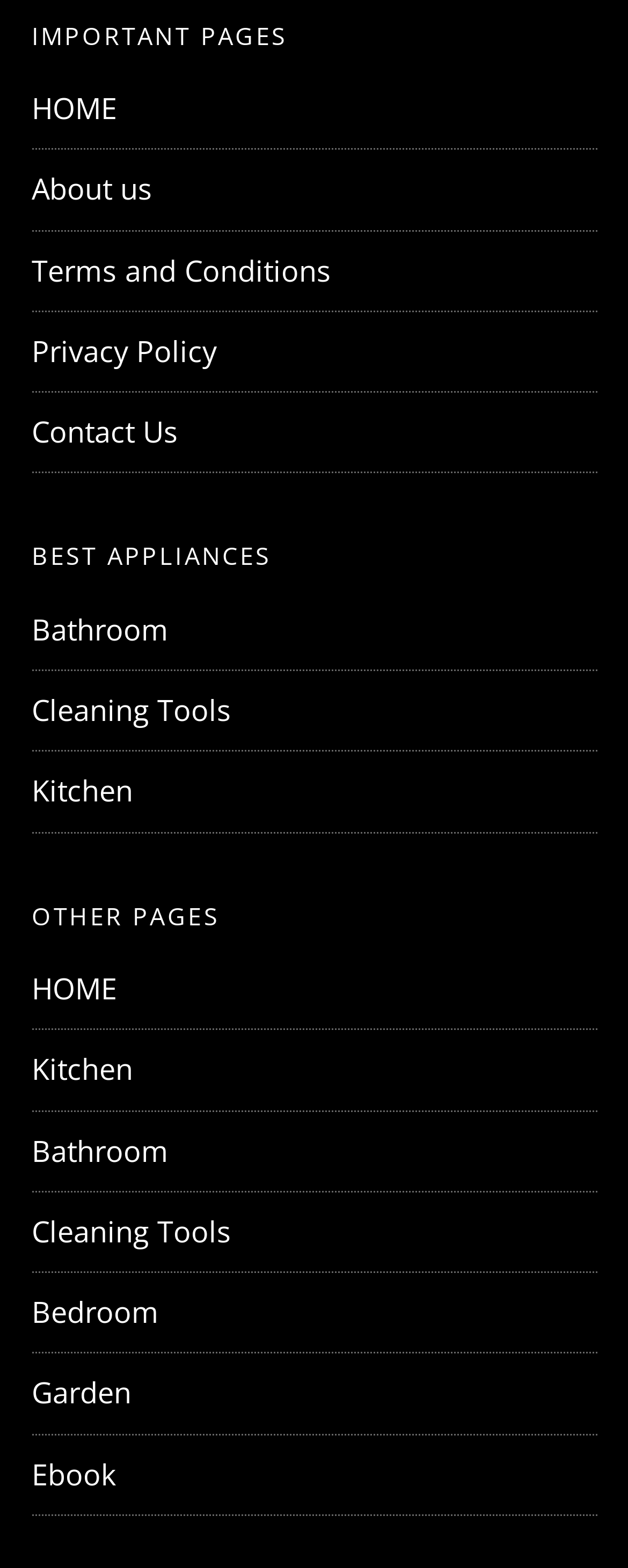Locate the bounding box coordinates of the area you need to click to fulfill this instruction: 'visit ebook page'. The coordinates must be in the form of four float numbers ranging from 0 to 1: [left, top, right, bottom].

[0.05, 0.927, 0.183, 0.952]